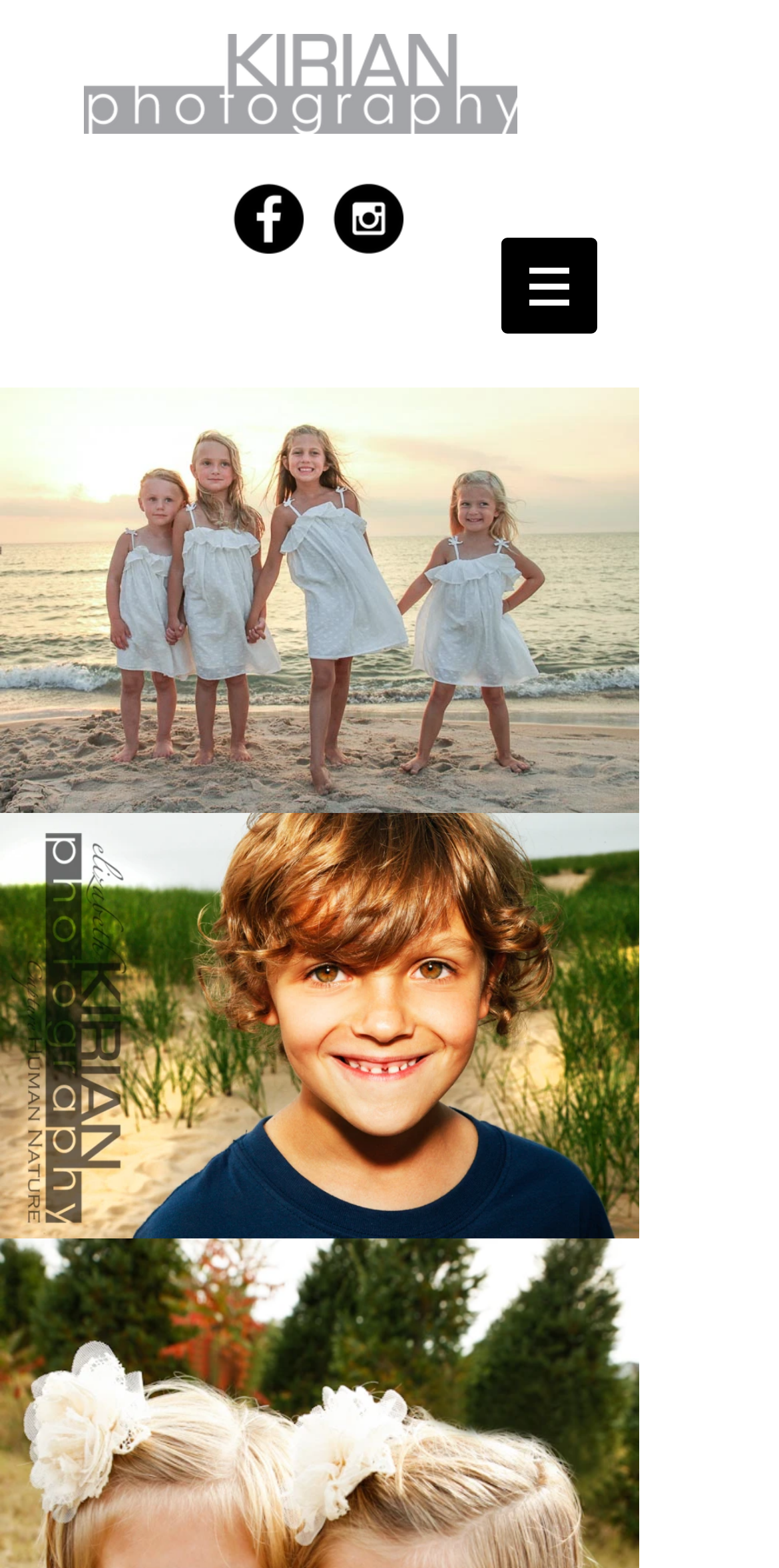Predict the bounding box of the UI element based on this description: "aria-label="photographer-idaho-falls-kids-kirian-photography-studio-101.jpg"".

[0.0, 0.518, 0.821, 0.79]